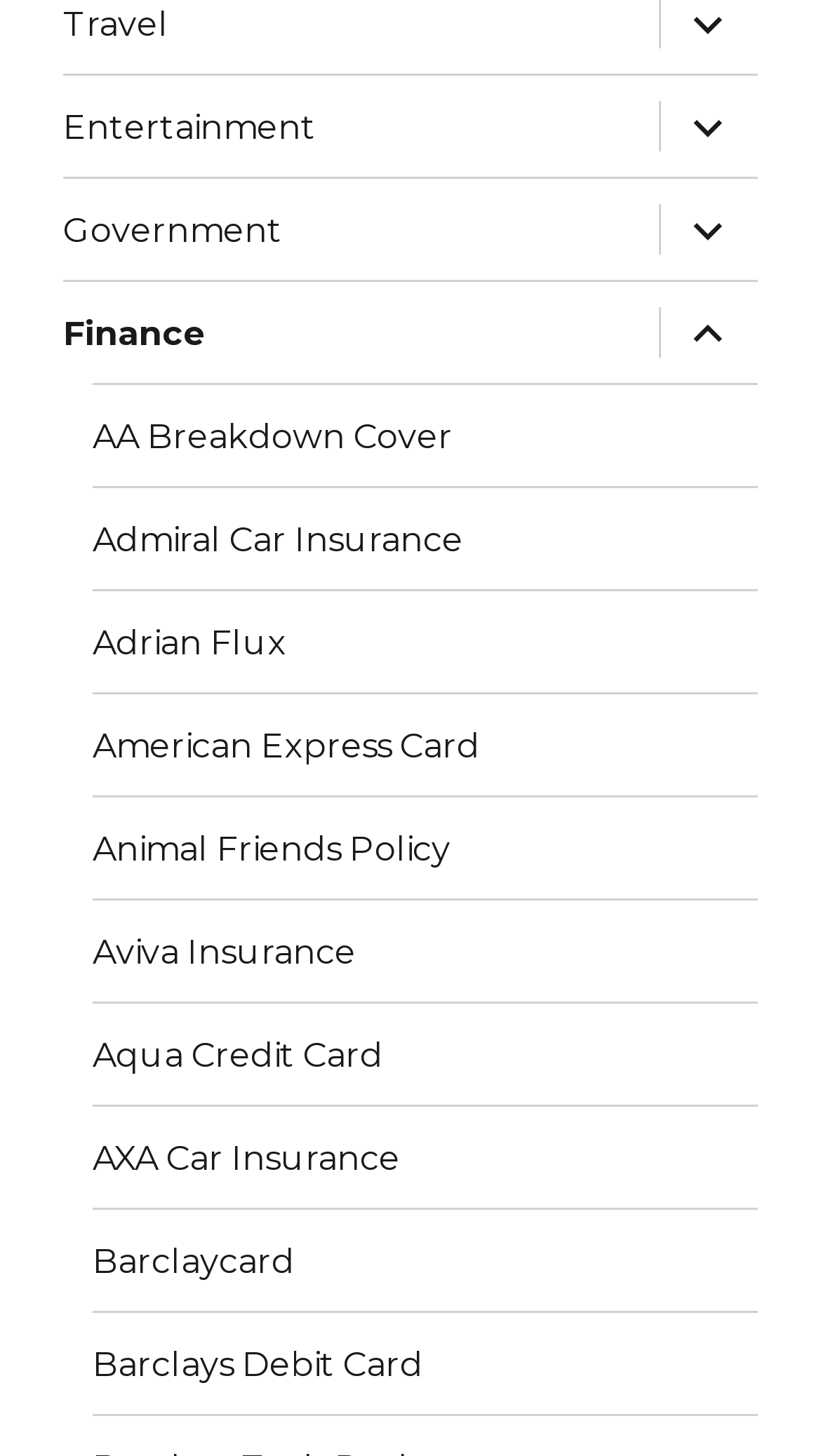Respond to the following question with a brief word or phrase:
How many categories are on the webpage?

3